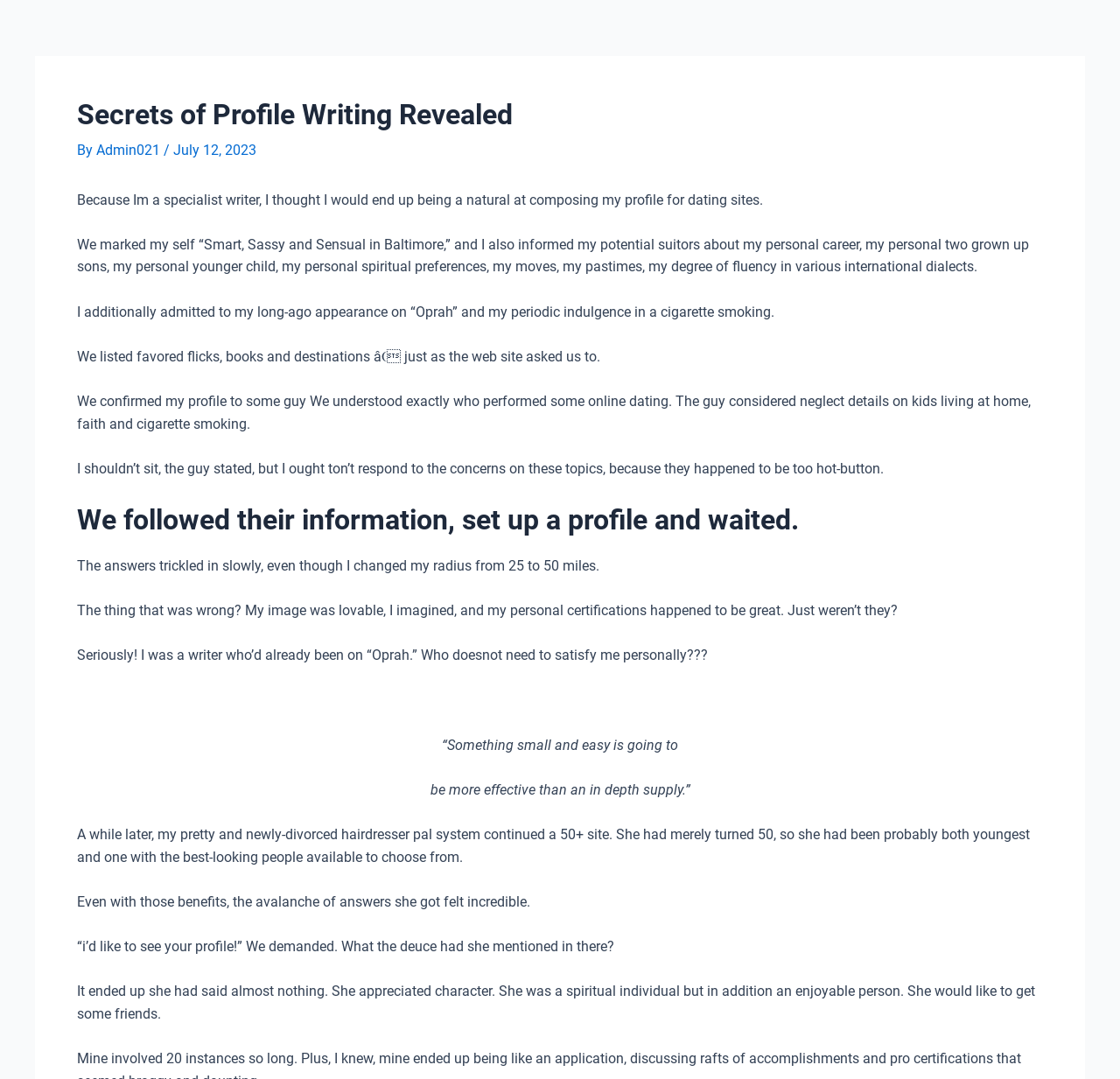What is the author's self-described personality?
Utilize the image to construct a detailed and well-explained answer.

The author mentions that they marked themselves as 'Smart, Sassy and Sensual in Baltimore' on their dating site profile, which suggests that they identify with these personality traits.